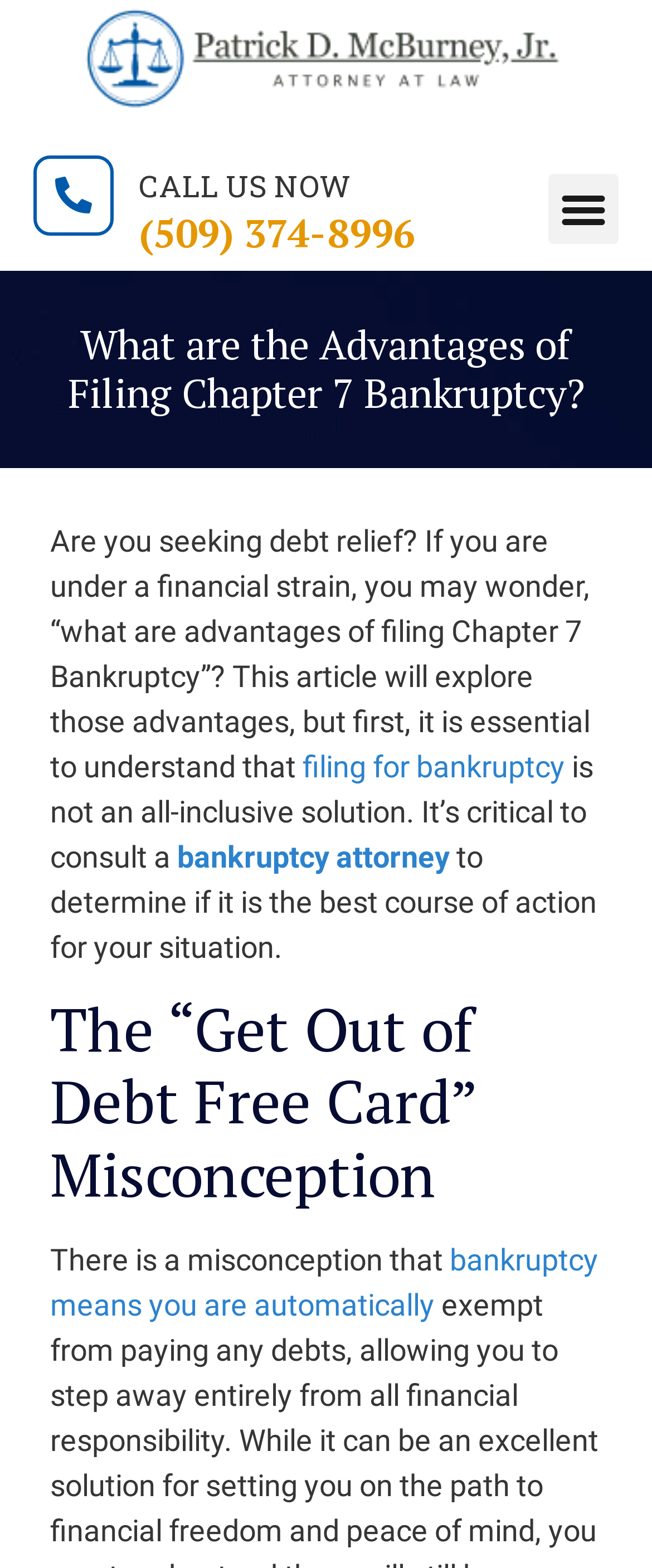Provide a thorough summary of the webpage.

The webpage is about the advantages of filing Chapter 7 bankruptcy, with a focus on debt relief. At the top left, there is a logo of "Patrick McBurney" accompanied by a link. To the right of the logo, there is a menu toggle button. Below the logo, there is a prominent call-to-action section with a heading "CALL US NOW" and a phone number "(509) 374-8996" in a smaller font.

The main content of the webpage starts with a heading "What are the Advantages of Filing Chapter 7 Bankruptcy?" followed by a paragraph of text that introduces the topic of debt relief and the importance of consulting a bankruptcy attorney. The text includes links to "filing for bankruptcy" and "bankruptcy attorney".

Below this introduction, there is another heading "The “Get Out of Debt Free Card” Misconception" followed by a paragraph of text that discusses a common misconception about bankruptcy. This text also includes a link to "bankruptcy means you are automatically". Overall, the webpage appears to be an informative article about the advantages of filing Chapter 7 bankruptcy, with a focus on educating readers about the process and its implications.